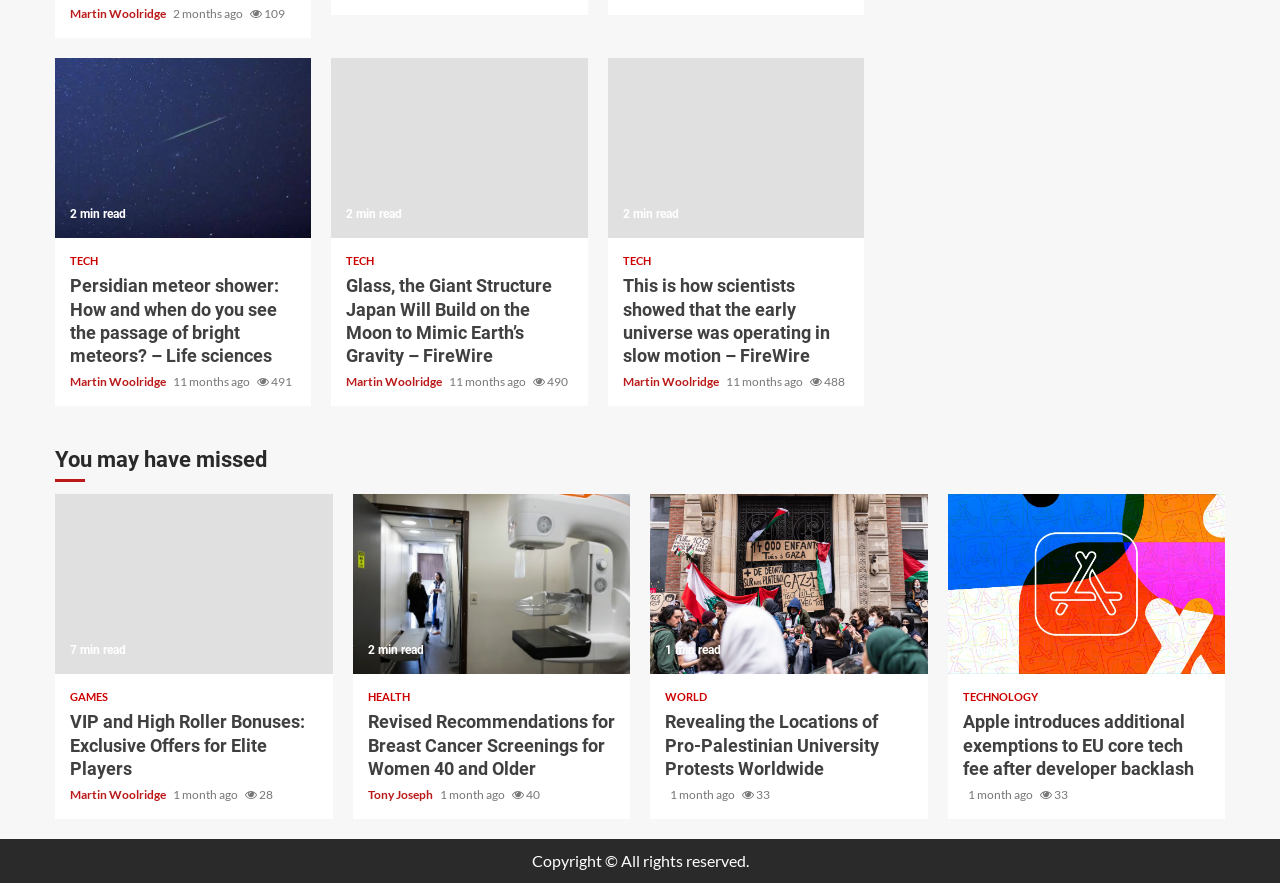Could you provide the bounding box coordinates for the portion of the screen to click to complete this instruction: "View article about Glass structure on the Moon"?

[0.259, 0.066, 0.459, 0.27]